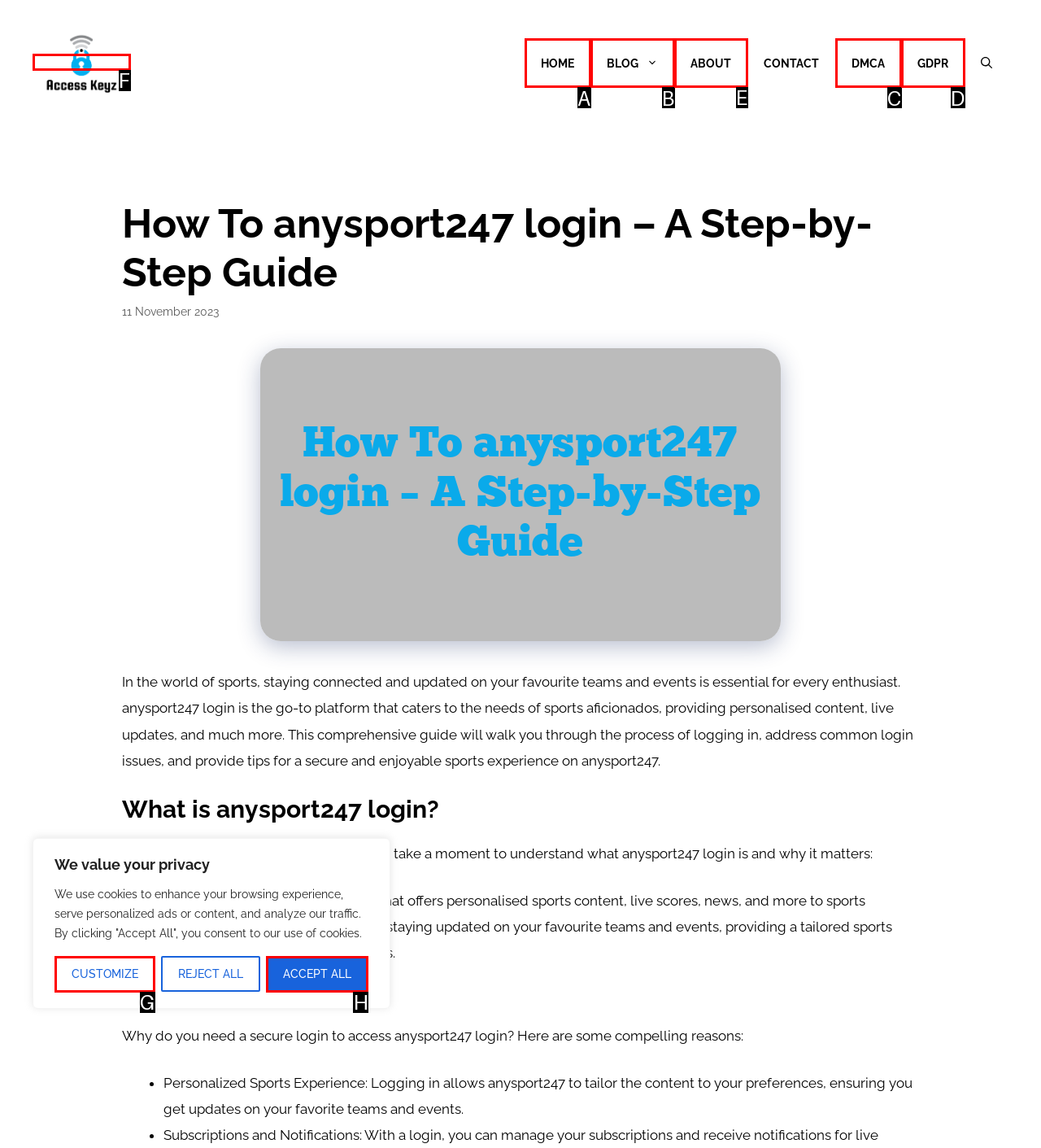Indicate which HTML element you need to click to complete the task: Click on the ABOUT link. Provide the letter of the selected option directly.

E